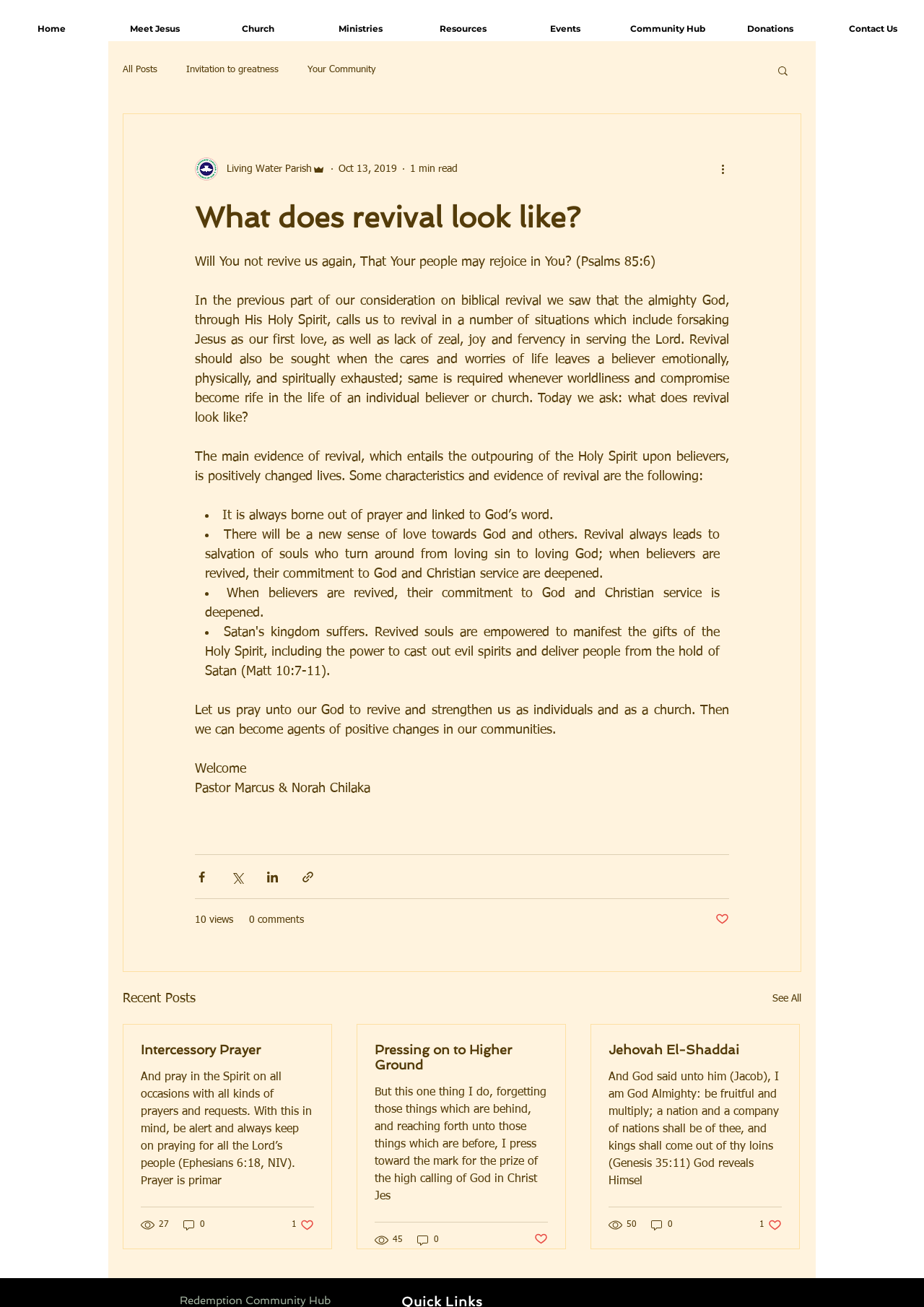What is the name of the pastor mentioned in the article? Analyze the screenshot and reply with just one word or a short phrase.

Pastor Marcus & Norah Chilaka